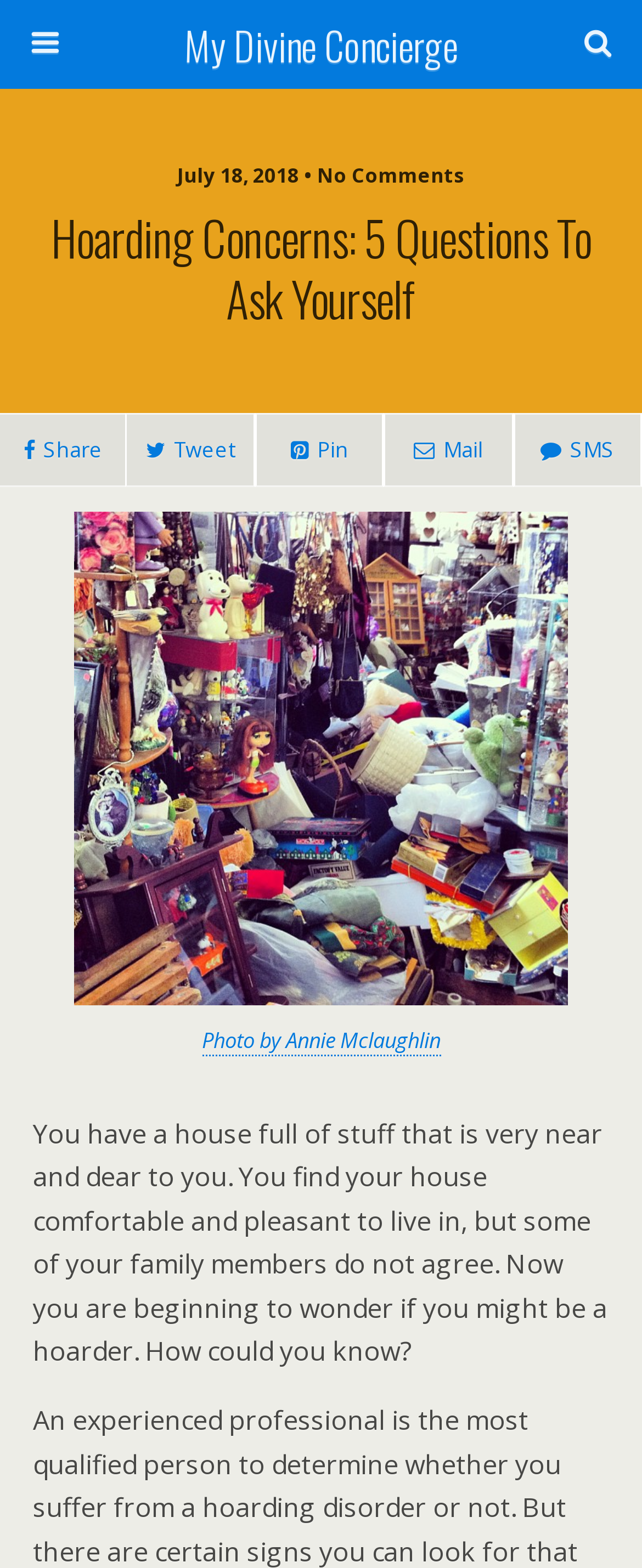Predict the bounding box of the UI element based on this description: "Mail".

[0.598, 0.263, 0.799, 0.311]